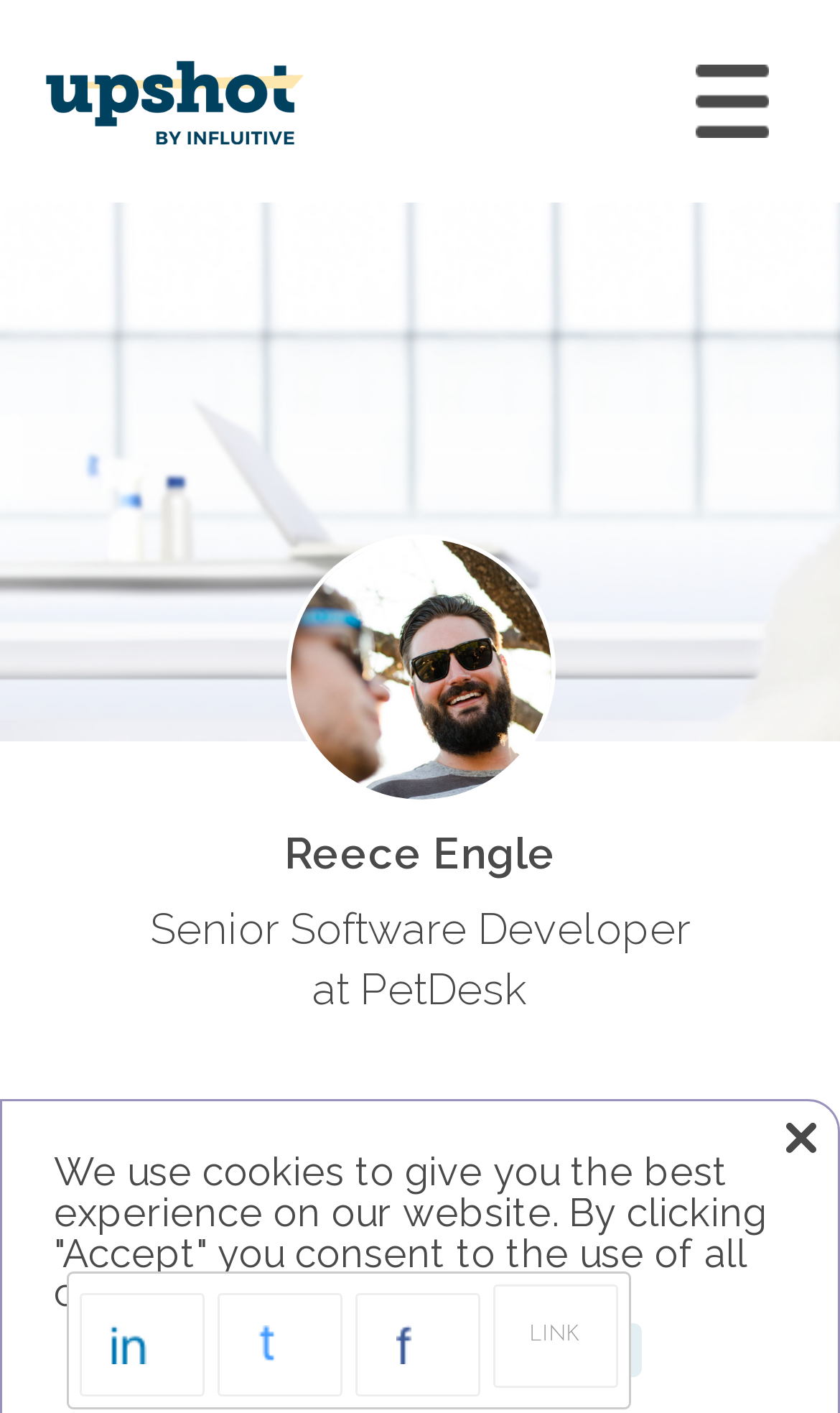Please answer the following question using a single word or phrase: 
What is the profession of Reece Engle?

Senior Software Developer